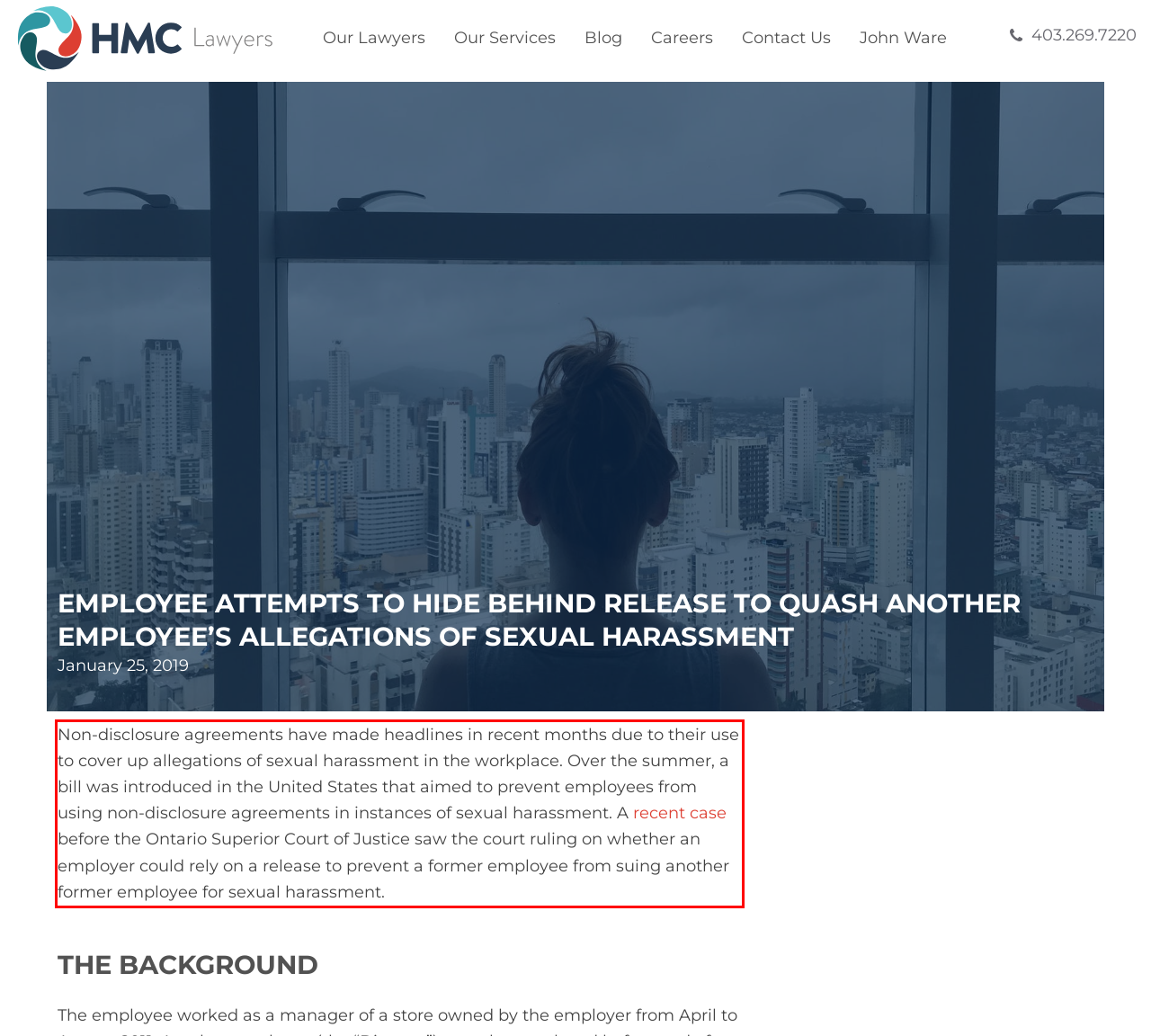Given a screenshot of a webpage containing a red bounding box, perform OCR on the text within this red bounding box and provide the text content.

Non-disclosure agreements have made headlines in recent months due to their use to cover up allegations of sexual harassment in the workplace. Over the summer, a bill was introduced in the United States that aimed to prevent employees from using non-disclosure agreements in instances of sexual harassment. A recent case before the Ontario Superior Court of Justice saw the court ruling on whether an employer could rely on a release to prevent a former employee from suing another former employee for sexual harassment.